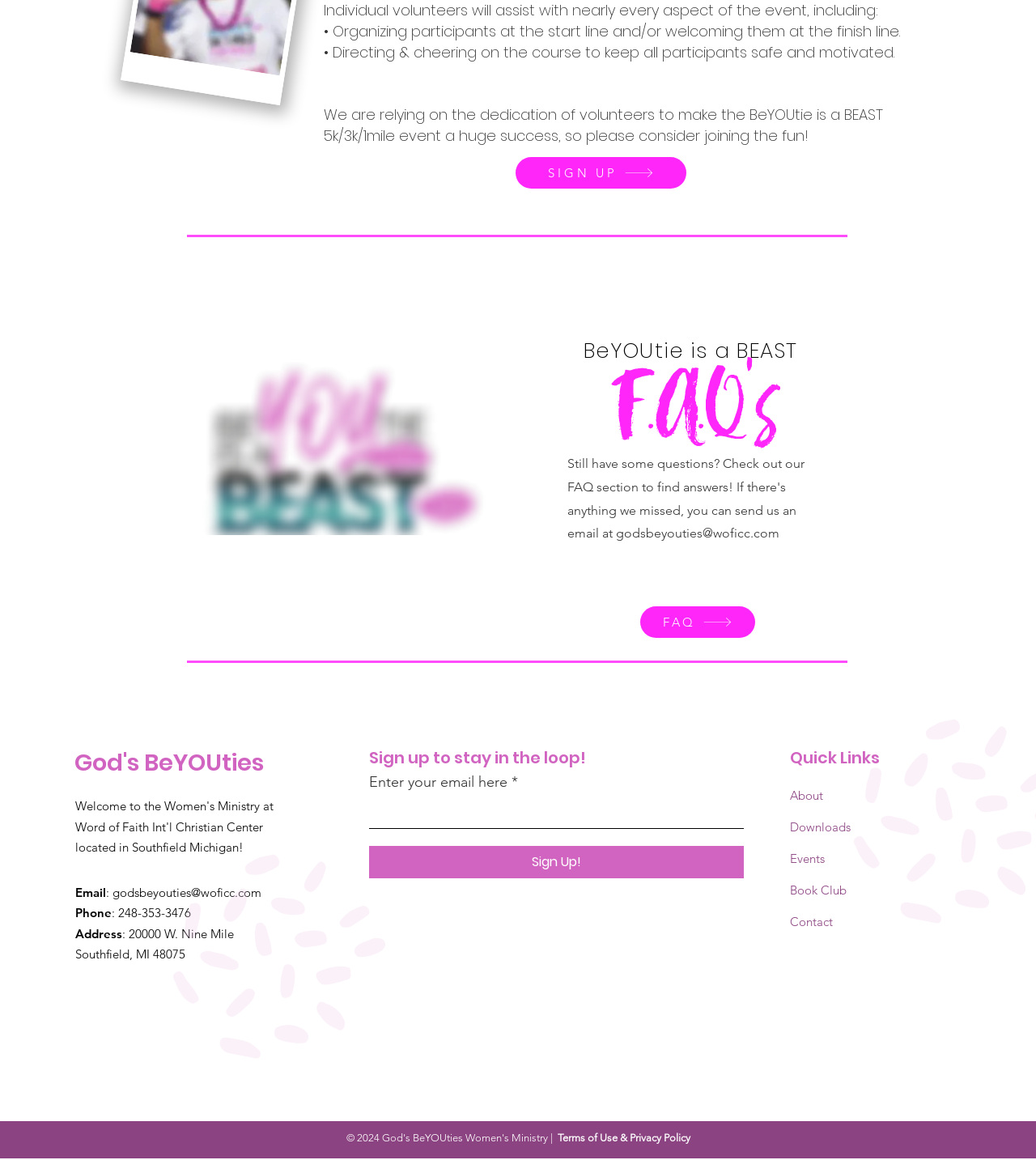Identify the bounding box coordinates of the area you need to click to perform the following instruction: "Click the 'SIGN UP' button".

[0.498, 0.135, 0.662, 0.163]